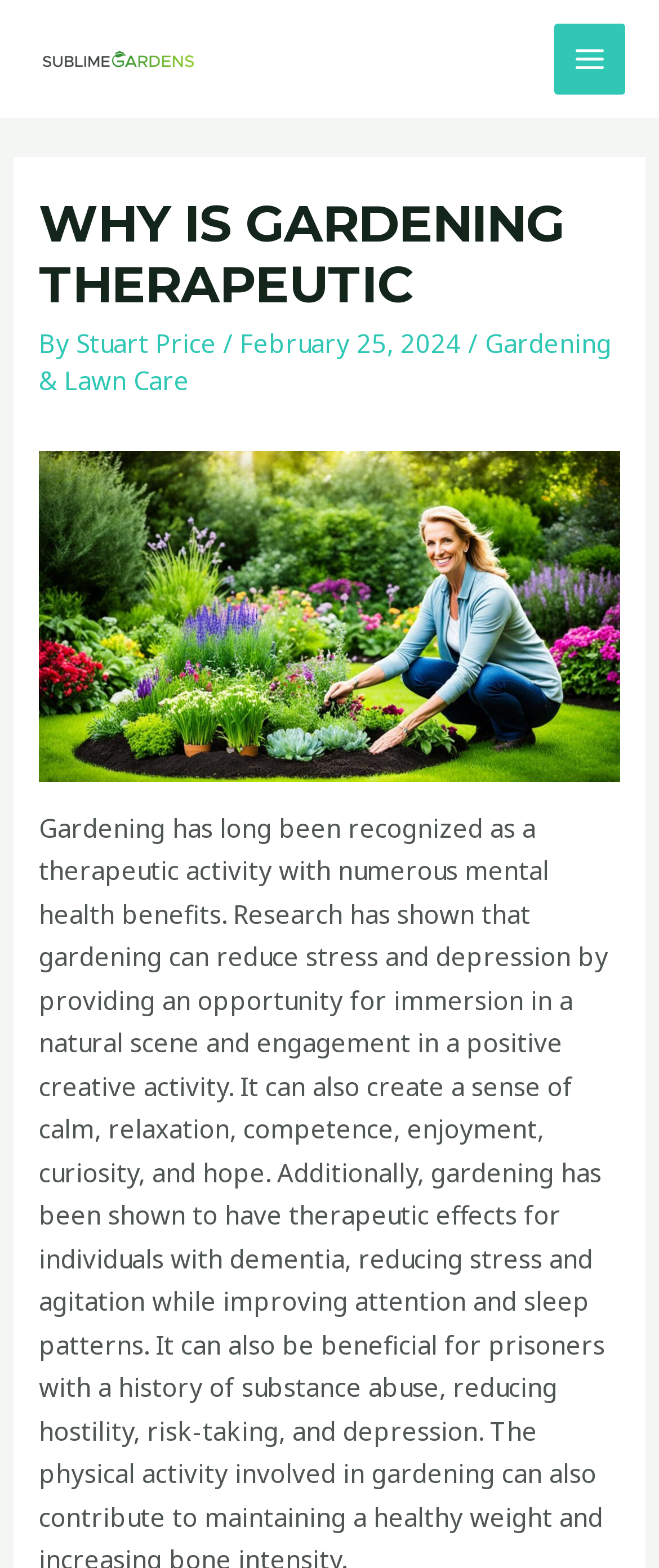Describe the webpage meticulously, covering all significant aspects.

The webpage is about the therapeutic benefits of gardening for mental health. At the top left, there is a link to "Sublime Gardens" accompanied by a small image. On the top right, a "MAIN MENU" button is located, which is not expanded. Next to the button, there is a small icon image.

Below the top section, a large header spans the width of the page, containing the title "WHY IS GARDENING THERAPEUTIC" in a prominent font size. The title is followed by the author's name, "Stuart Price", and the publication date, "February 25, 2024". A category link "Gardening & Lawn Care" is also present in this section.

A large image related to the topic "Why Is Gardening Therapeutic" takes up most of the remaining space on the page, likely serving as a visual representation of the article's content.